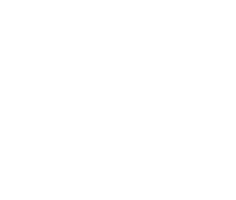Explain what is happening in the image with as much detail as possible.

The image titled "Queen in 3-D offer" features an eye-catching promotional graphic related to the exhibition celebrating Queen. Positioned alongside other promotional materials, this offer emphasizes the unique experience available to fans before attending the iconic musical "We Will Rock You," located just a short walk away. This promotion highlights the collaboration between the exhibition and the musical, inviting visitors to immerse themselves in the world of Queen, with potential discounts for ticket holders. The design reflects the vibrant culture surrounding the band and their enduring legacy in music and entertainment.